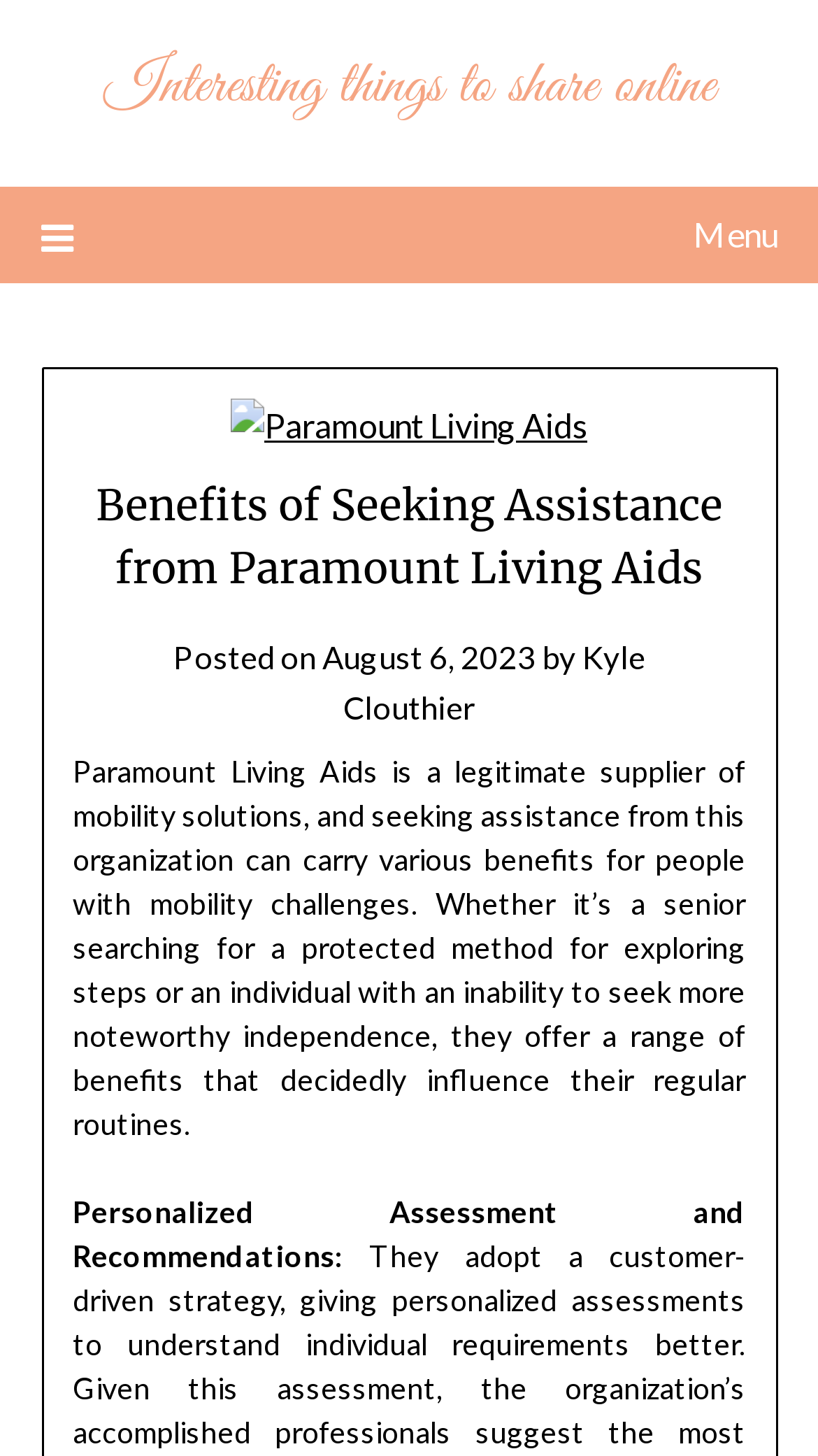What is the name of the organization?
Observe the image and answer the question with a one-word or short phrase response.

Paramount Living Aids